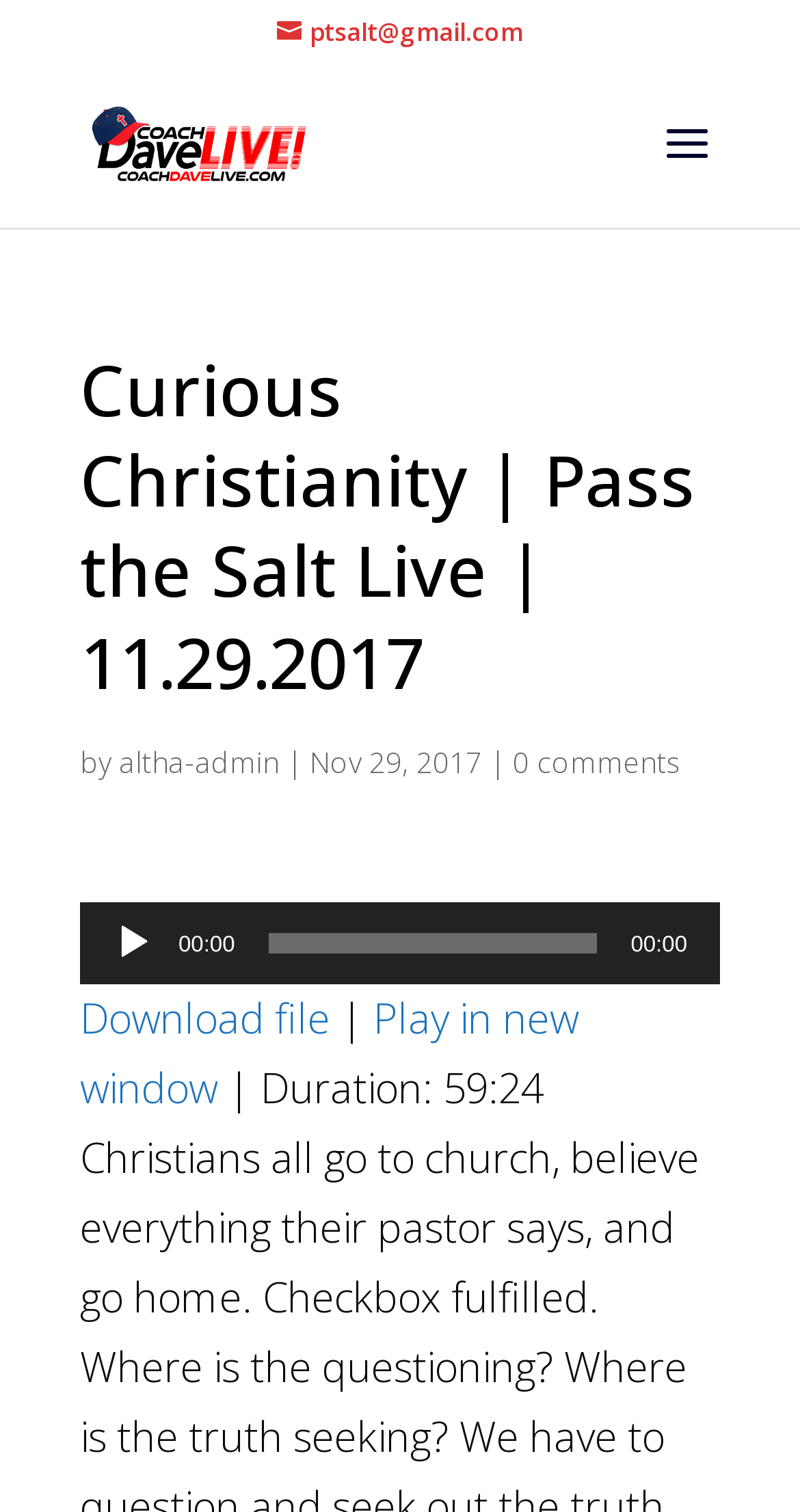Determine the bounding box coordinates of the clickable area required to perform the following instruction: "Open Pass the Salt Ministries website". The coordinates should be represented as four float numbers between 0 and 1: [left, top, right, bottom].

[0.113, 0.075, 0.384, 0.112]